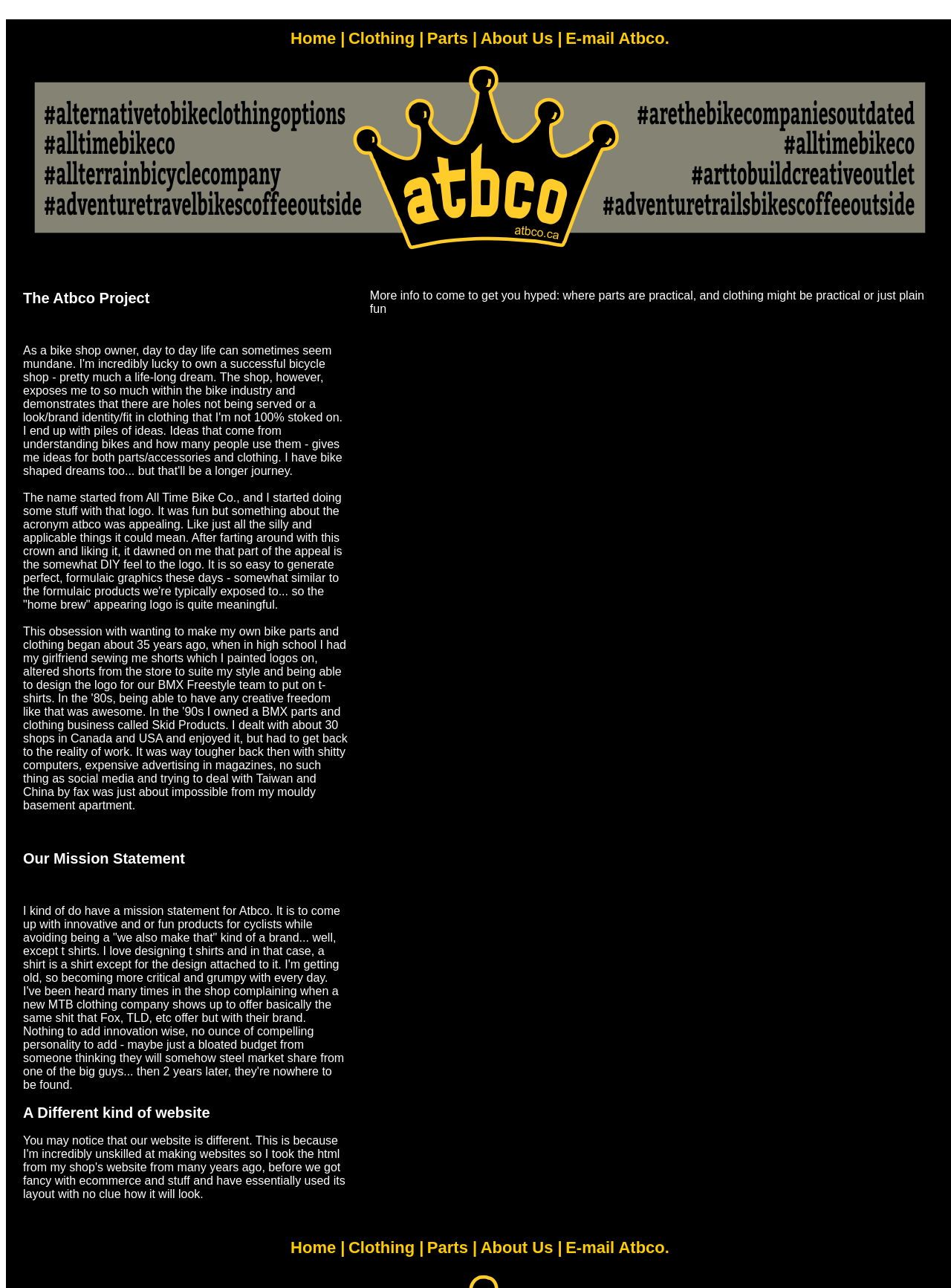Can you find the bounding box coordinates for the element to click on to achieve the instruction: "Explore the category Au dela de la vue"?

None